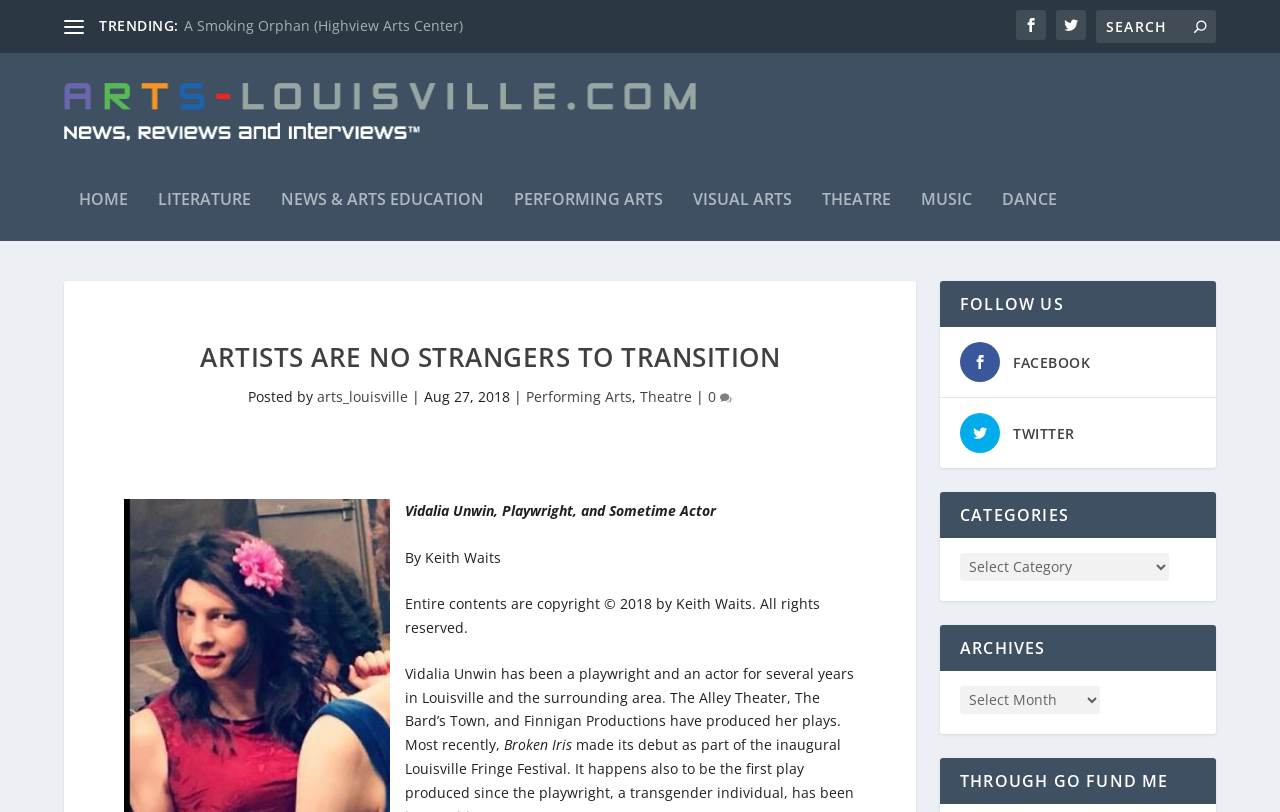Please locate the bounding box coordinates of the element that should be clicked to complete the given instruction: "View PERFORMING ARTS".

[0.402, 0.218, 0.518, 0.304]